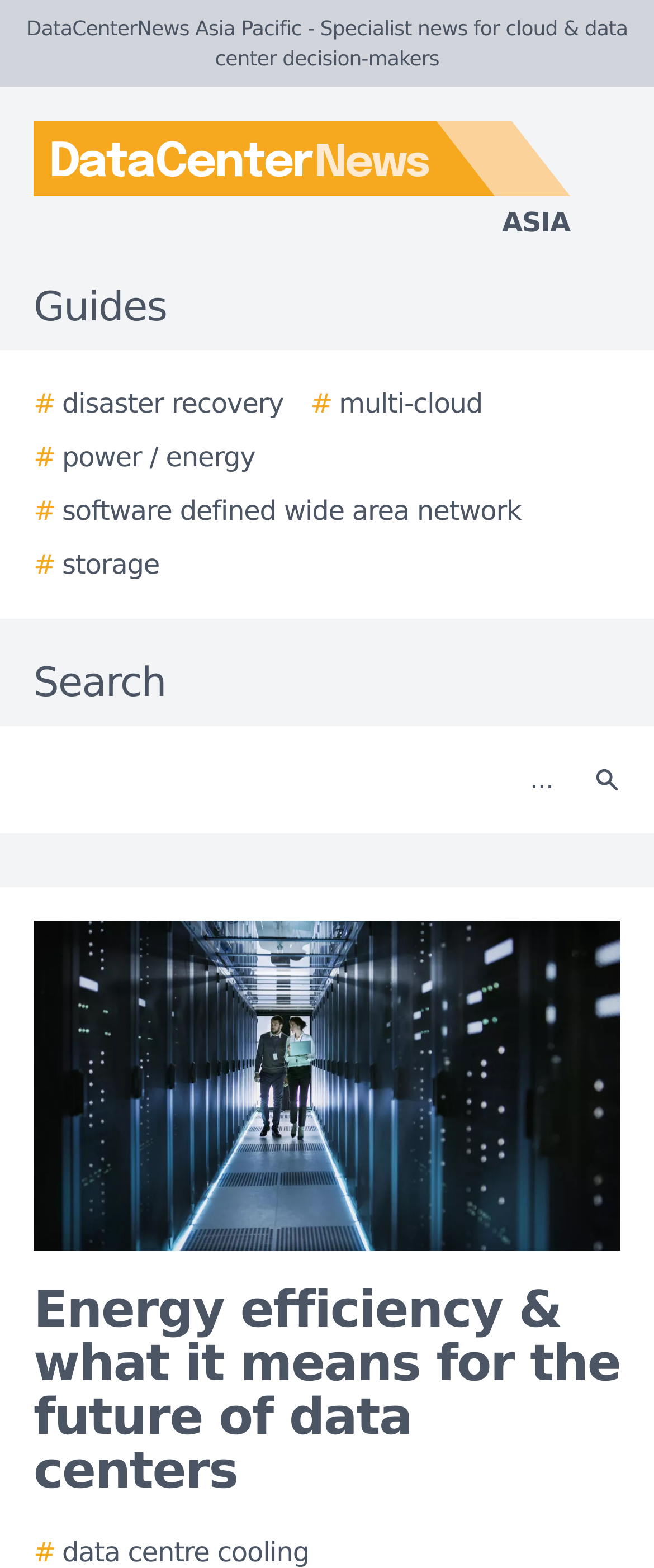Identify and provide the bounding box coordinates of the UI element described: "Overseas News". The coordinates should be formatted as [left, top, right, bottom], with each number being a float between 0 and 1.

None